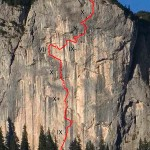Please answer the following question using a single word or phrase: 
What is the range of climbing grades on the route?

IX to X